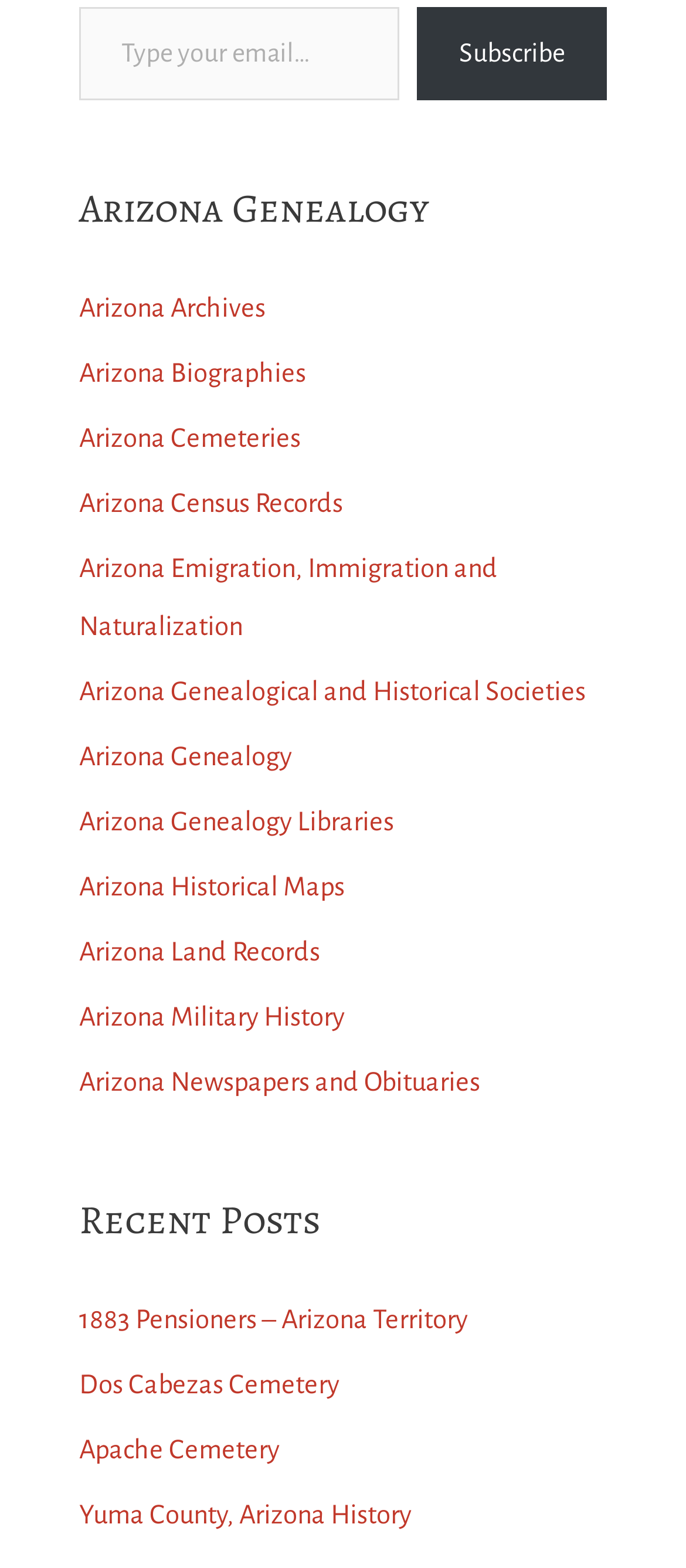Find the bounding box coordinates for the element that must be clicked to complete the instruction: "Explore Arizona Genealogy". The coordinates should be four float numbers between 0 and 1, indicated as [left, top, right, bottom].

[0.115, 0.115, 0.885, 0.153]